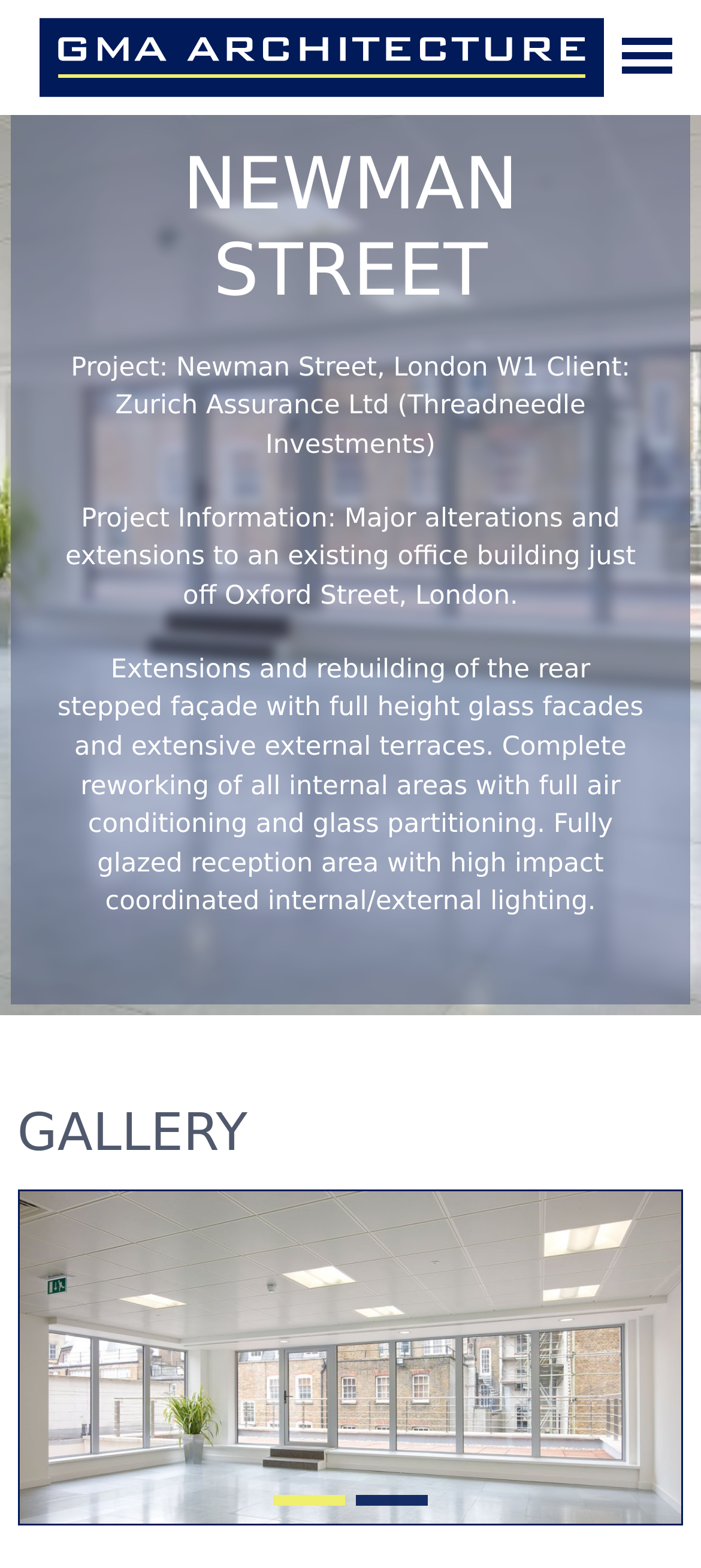What is the section title below the project description?
Based on the screenshot, respond with a single word or phrase.

GALLERY